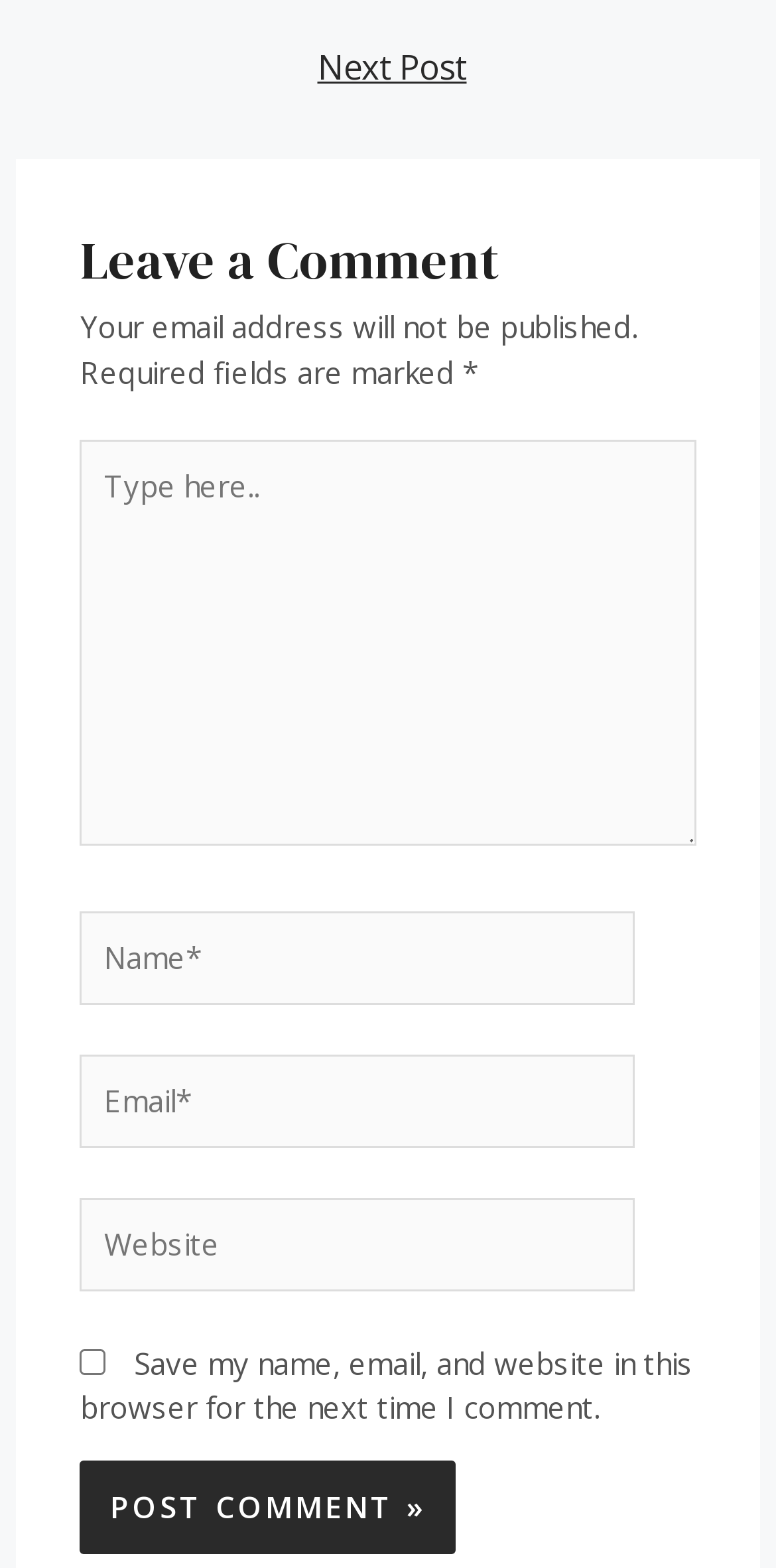Given the element description: "parent_node: Website name="url" placeholder="Website"", predict the bounding box coordinates of this UI element. The coordinates must be four float numbers between 0 and 1, given as [left, top, right, bottom].

[0.103, 0.763, 0.817, 0.823]